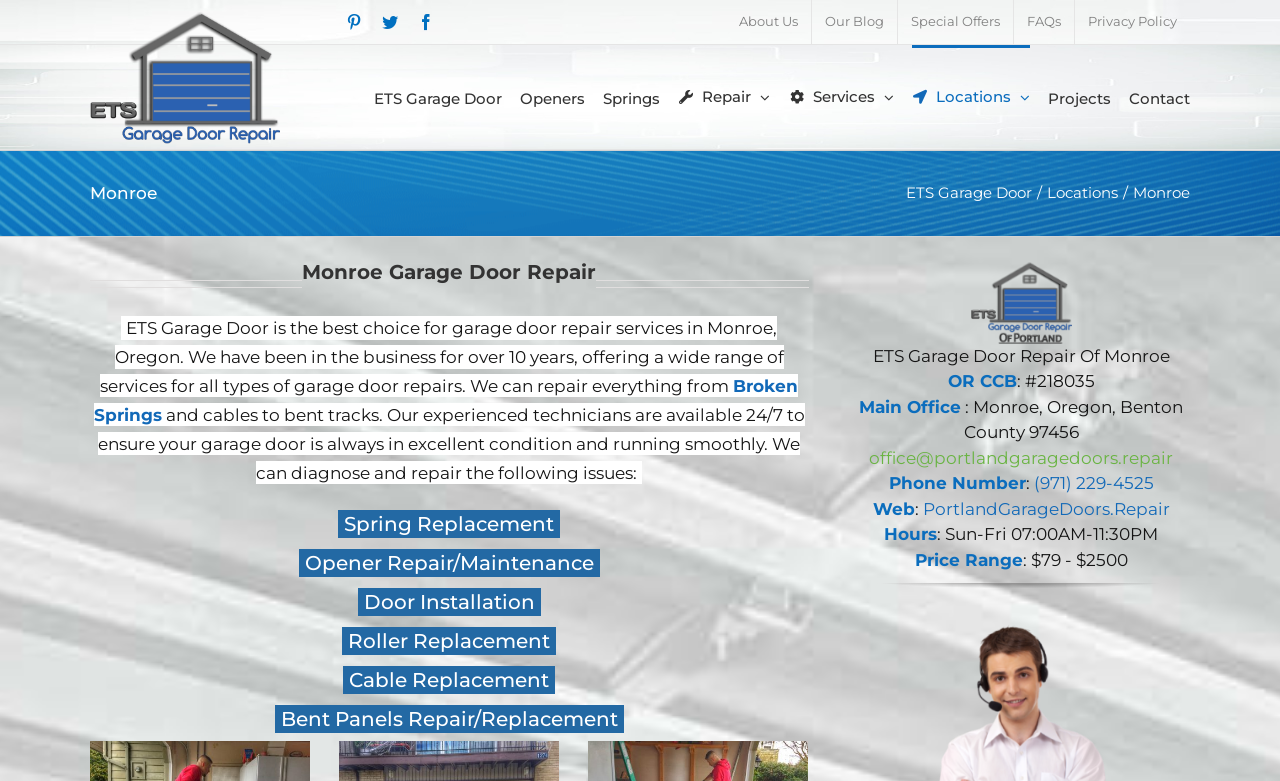What is the price range of the services?
Refer to the image and offer an in-depth and detailed answer to the question.

The price range of the services is obtained from the 'Price Range' section, which mentions '$79 - $2500'.